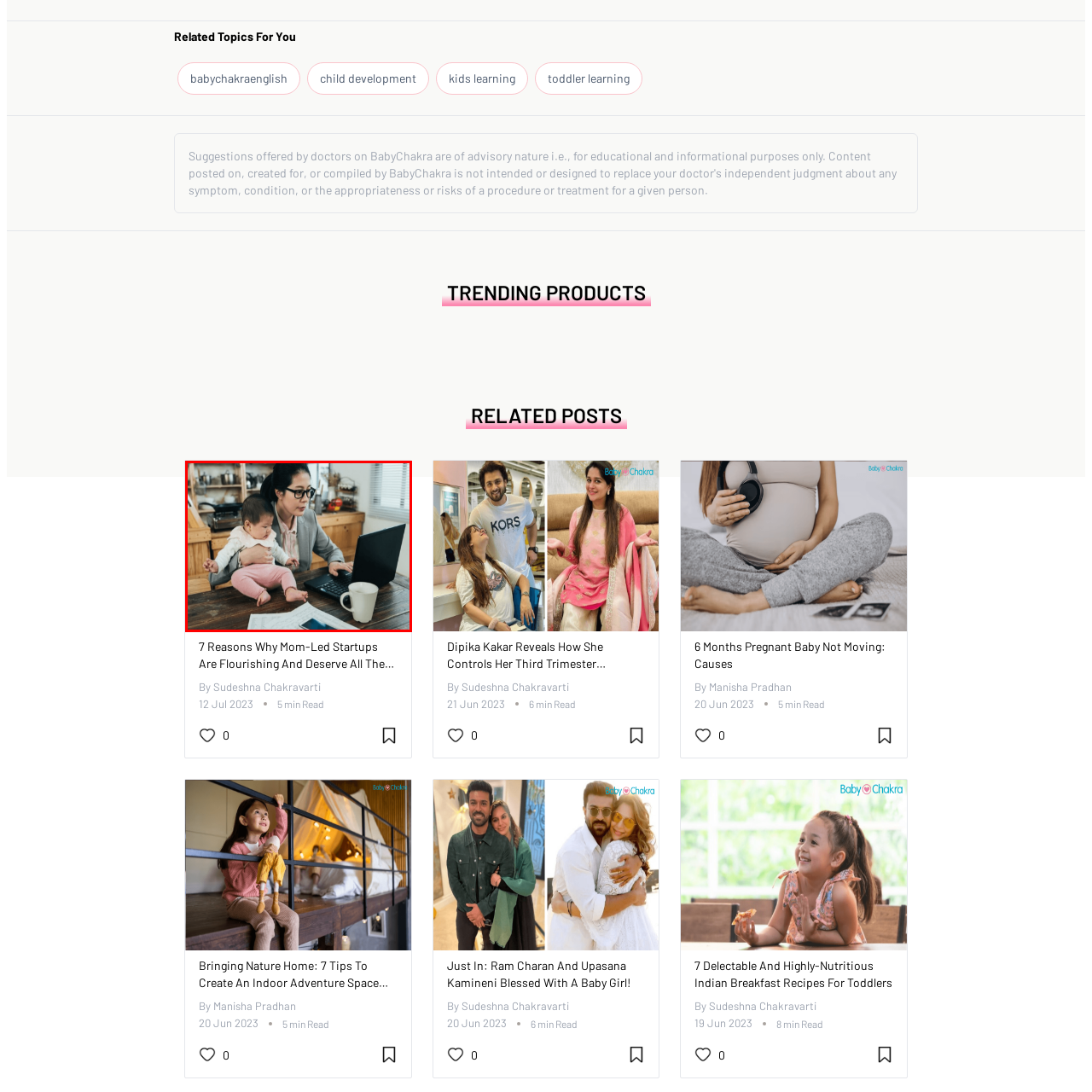Look closely at the image within the red bounding box, What is beside the mother's laptop? Respond with a single word or short phrase.

A cup of coffee